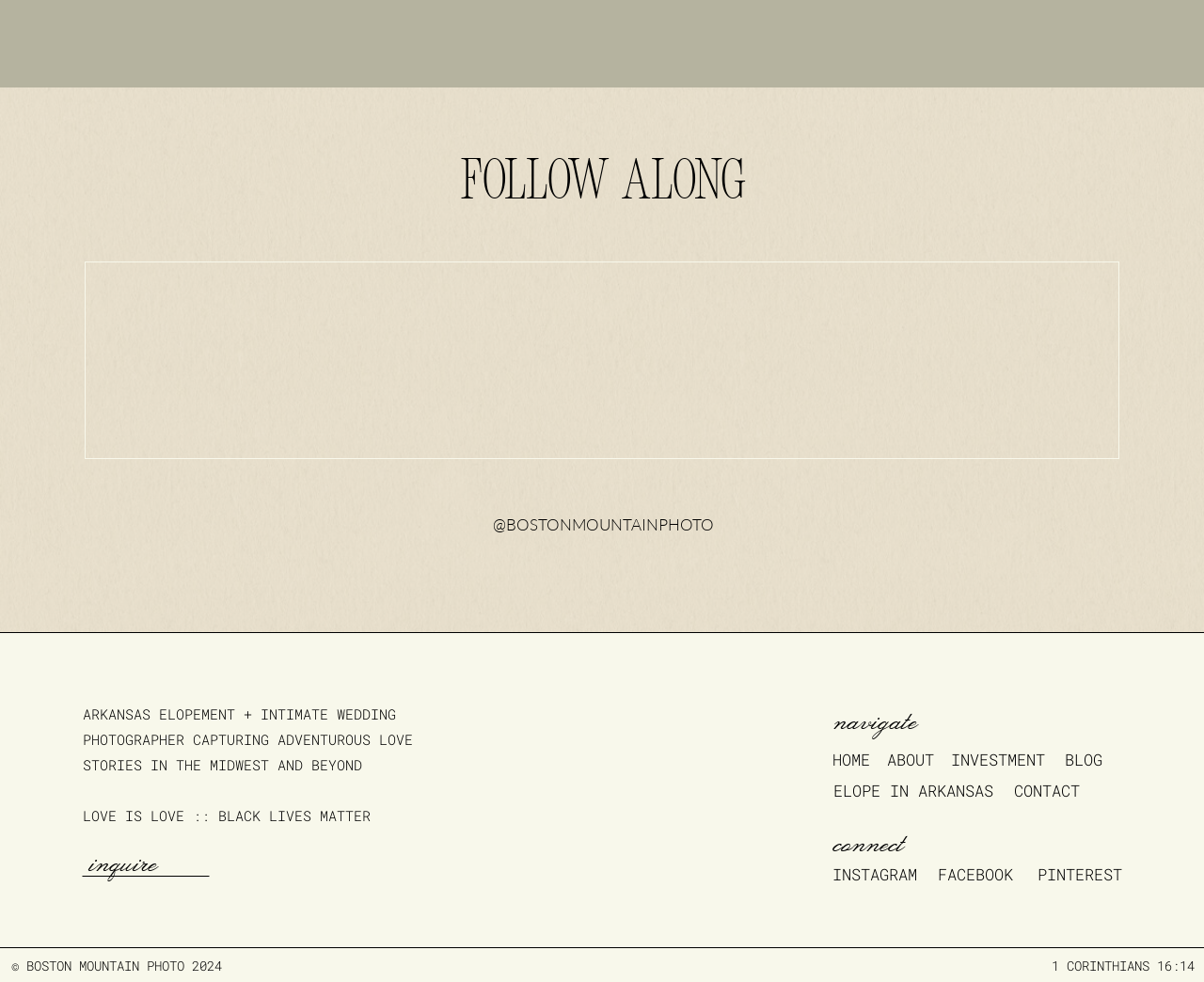Please provide a comprehensive answer to the question below using the information from the image: How can users contact the photographer?

Users can contact the photographer through the 'CONTACT' link located at the top of the webpage, which suggests that it leads to a contact form or email address where users can reach out to the photographer.